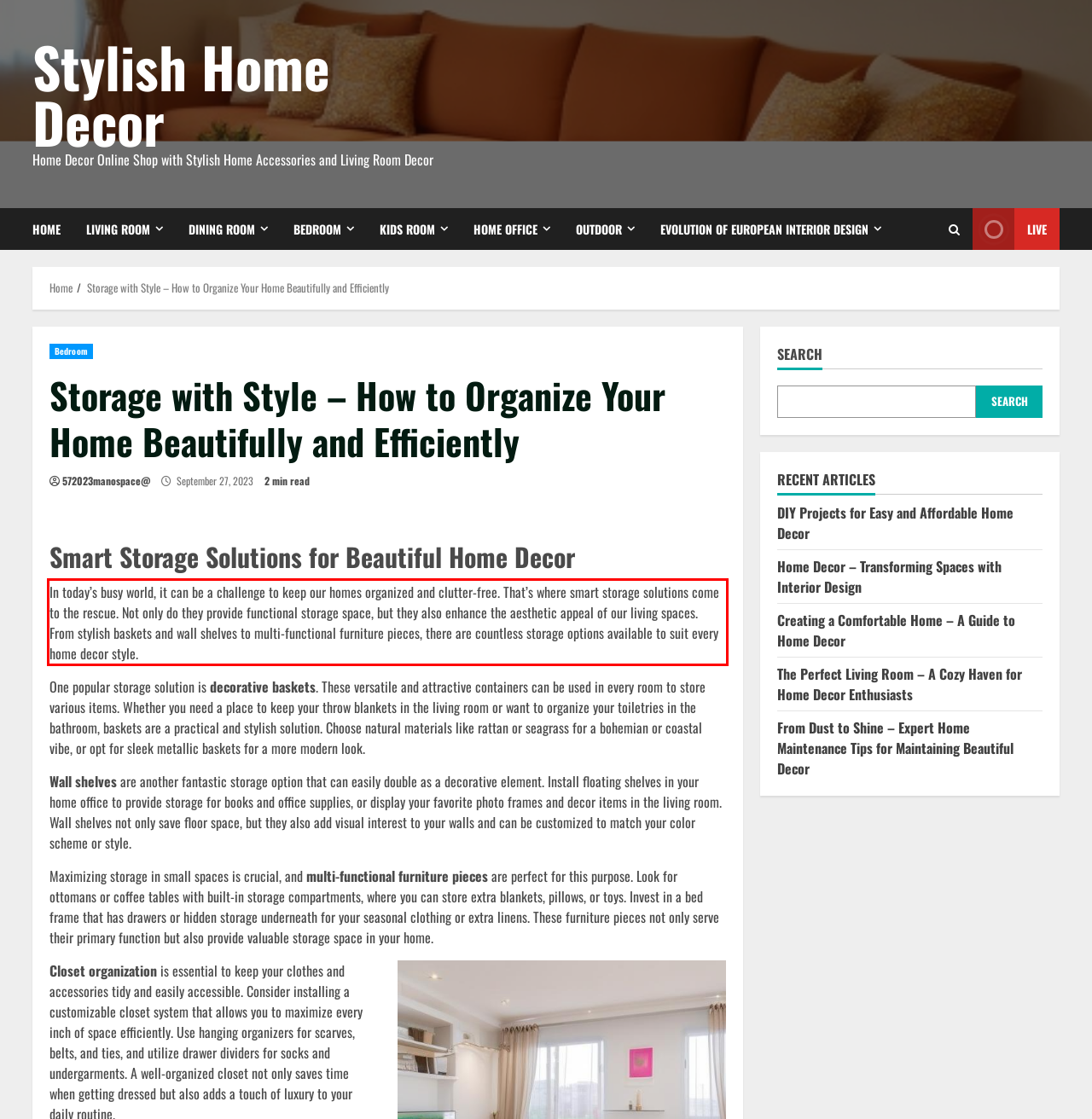Look at the screenshot of the webpage, locate the red rectangle bounding box, and generate the text content that it contains.

In today’s busy world, it can be a challenge to keep our homes organized and clutter-free. That’s where smart storage solutions come to the rescue. Not only do they provide functional storage space, but they also enhance the aesthetic appeal of our living spaces. From stylish baskets and wall shelves to multi-functional furniture pieces, there are countless storage options available to suit every home decor style.